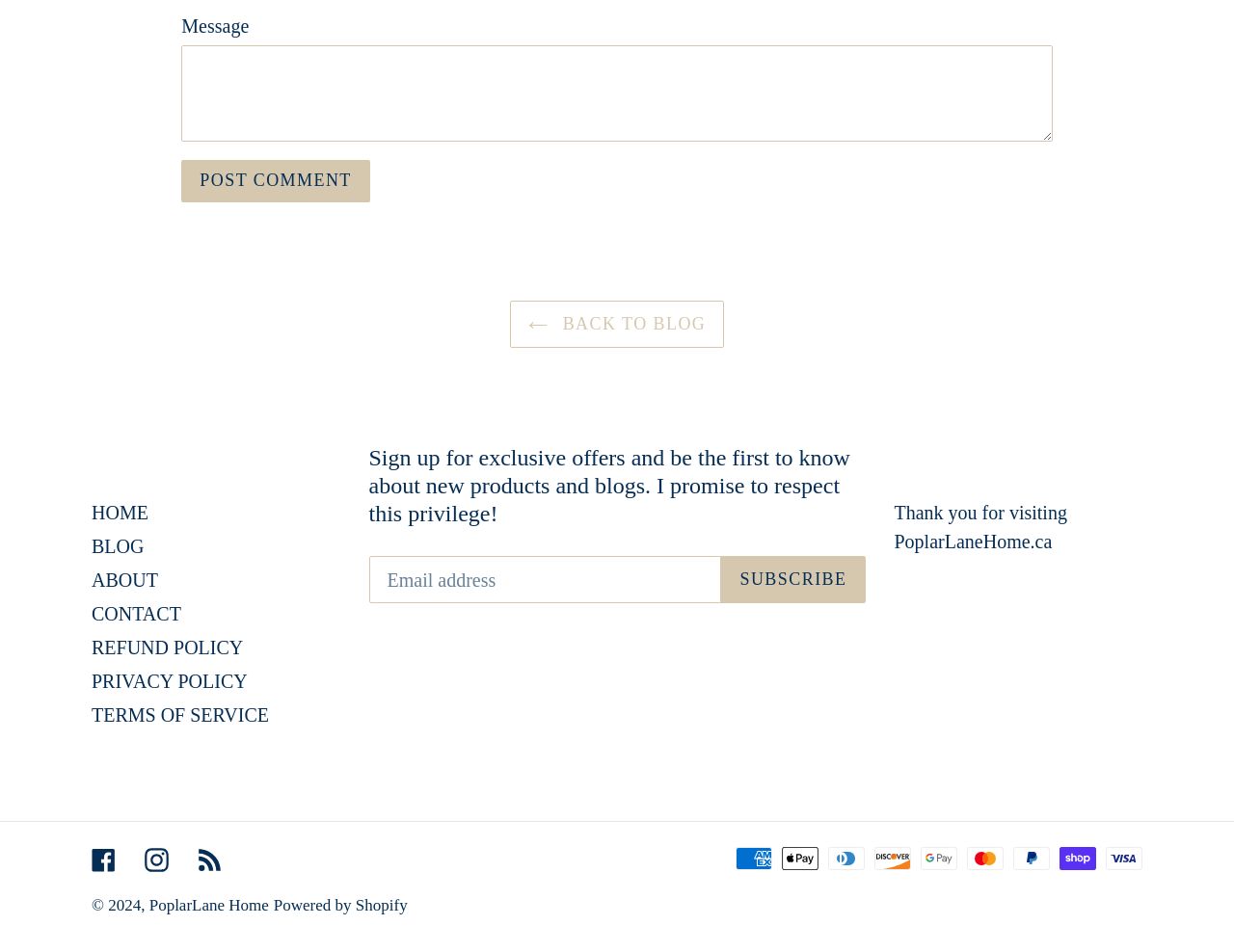Please specify the bounding box coordinates of the clickable region to carry out the following instruction: "Go to About page". The coordinates should be four float numbers between 0 and 1, in the format [left, top, right, bottom].

None